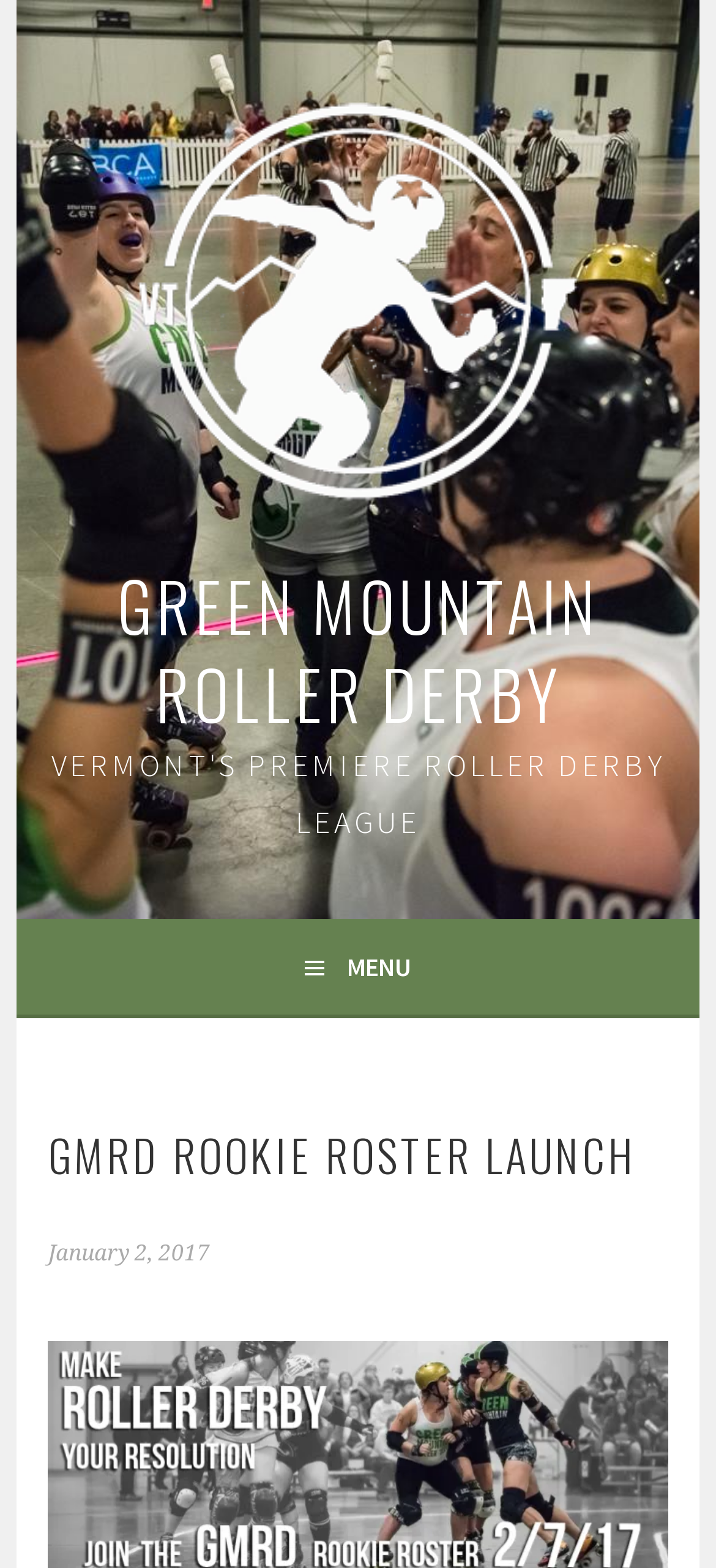Determine the bounding box for the described UI element: "Menu".

[0.426, 0.586, 0.574, 0.647]